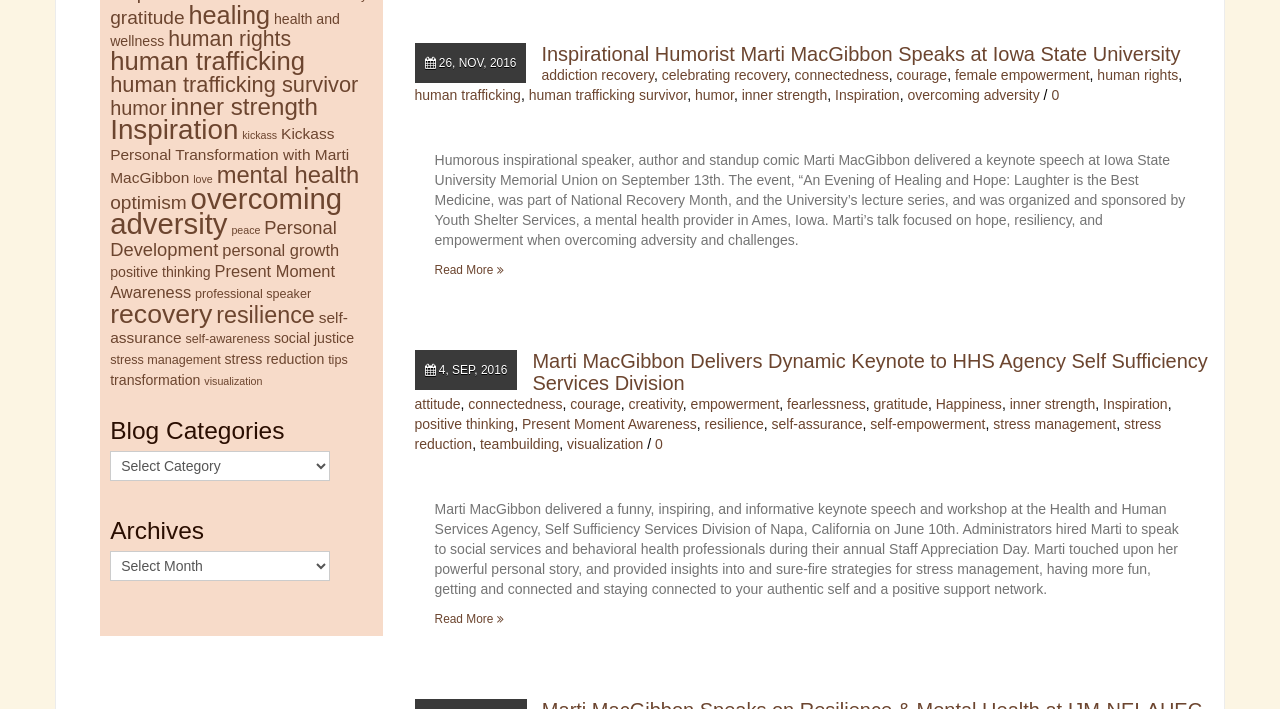What is the title of the event where Marti MacGibbon spoke at Iowa State University?
Using the image, give a concise answer in the form of a single word or short phrase.

An Evening of Healing and Hope: Laughter is the Best Medicine